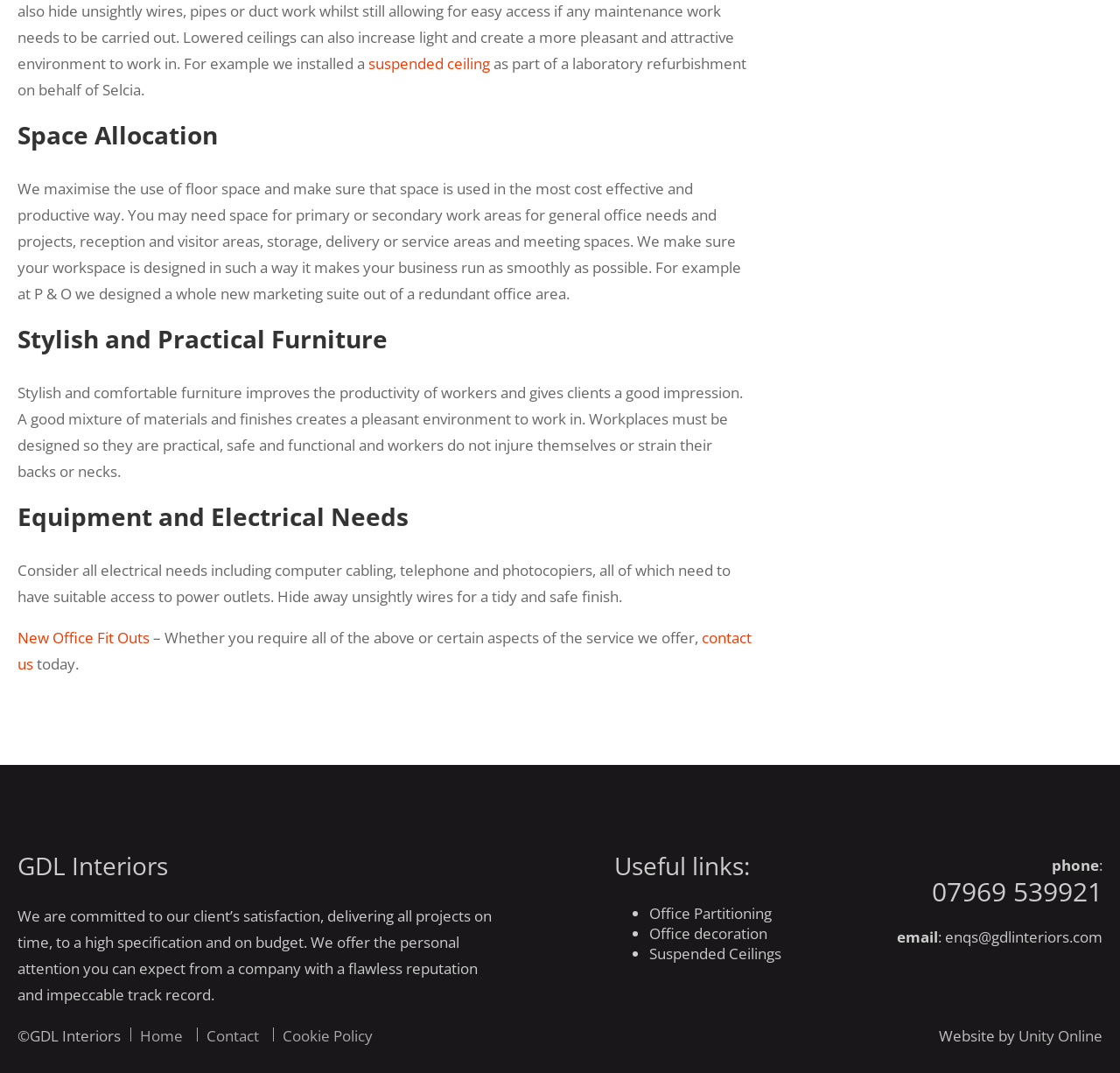Answer the question using only a single word or phrase: 
What is the purpose of the 'Space Allocation' service?

To maximize floor space